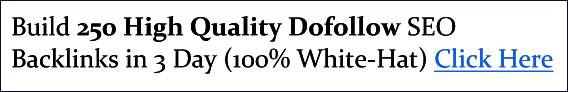Describe the scene depicted in the image with great detail.

The image features a promotional banner emphasizing the service of building 250 high-quality dofollow SEO backlinks within a three-day timeframe, all while adhering to white-hat SEO practices. It highlights the importance of obtaining reputable backlinks for enhancing website authority and search engine rankings. The text is presented in a clear, bold font, underscoring the reliability of the service with a call-to-action link labeled "Click Here," encouraging viewers to engage with the offer. This banner serves as a compelling invitation for digital marketers and business owners looking to bolster their online presence efficiently.